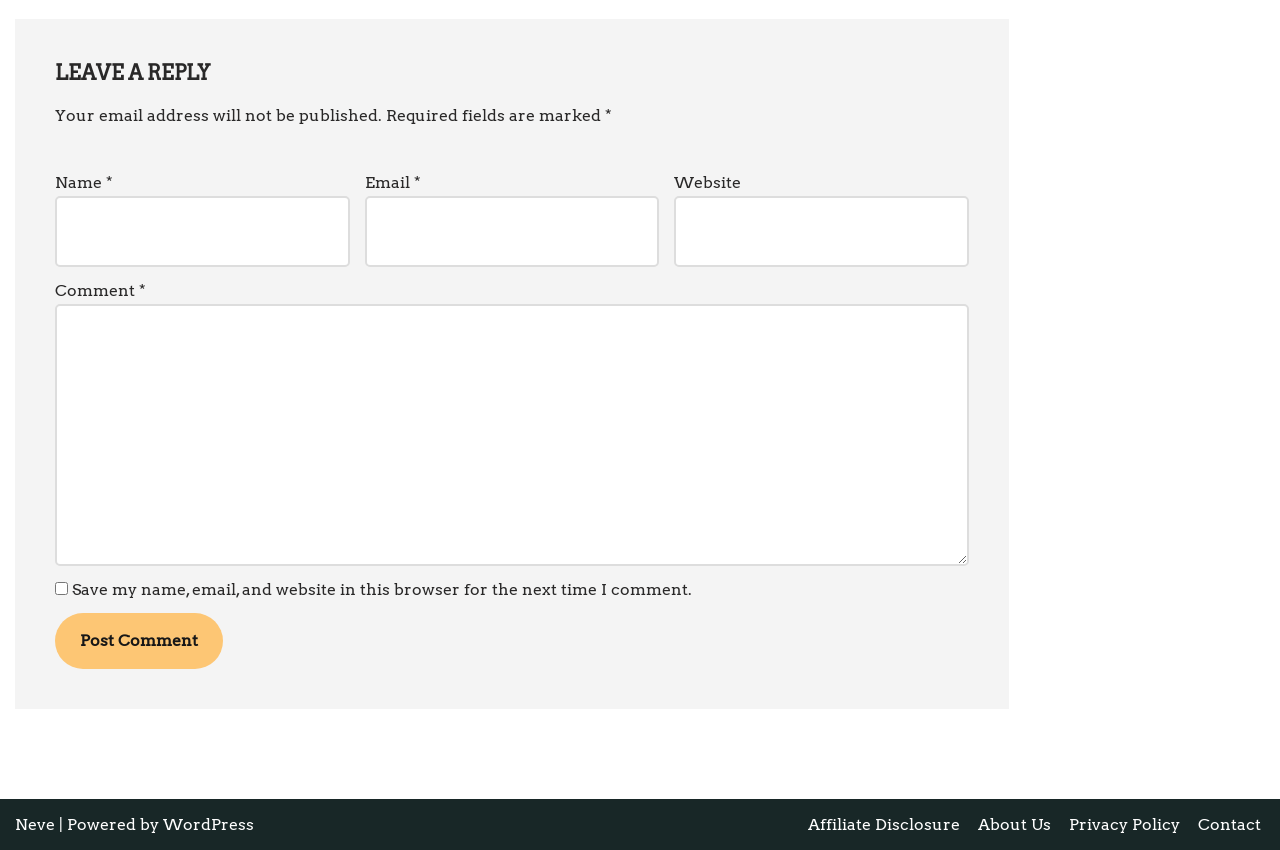Using the image as a reference, answer the following question in as much detail as possible:
What is the website powered by?

At the bottom of the webpage, there is a footer section that contains a link to 'Neve' and a statement '| Powered by'. Next to this statement is a link to 'WordPress', indicating that the website is powered by WordPress.